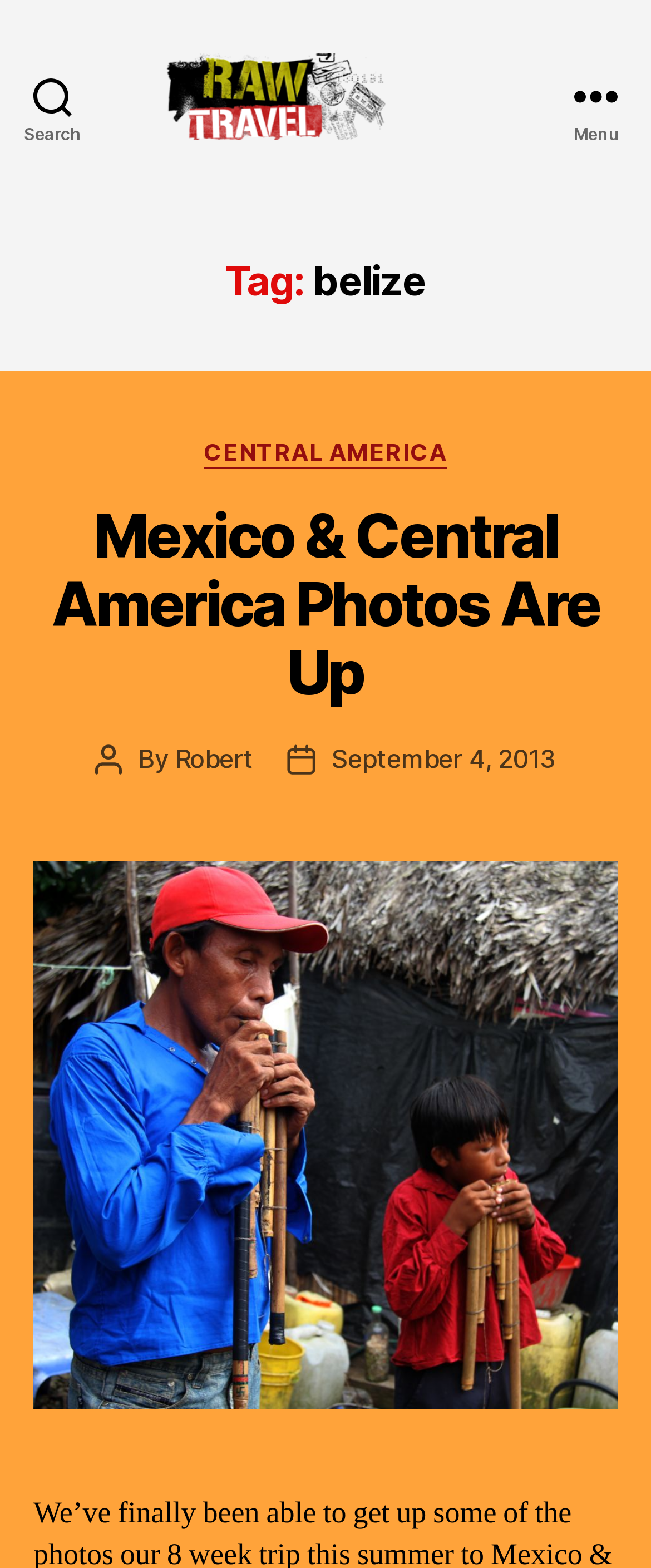Find the bounding box of the web element that fits this description: "parent_node: Raw Travel TV Blog".

[0.247, 0.034, 0.753, 0.089]